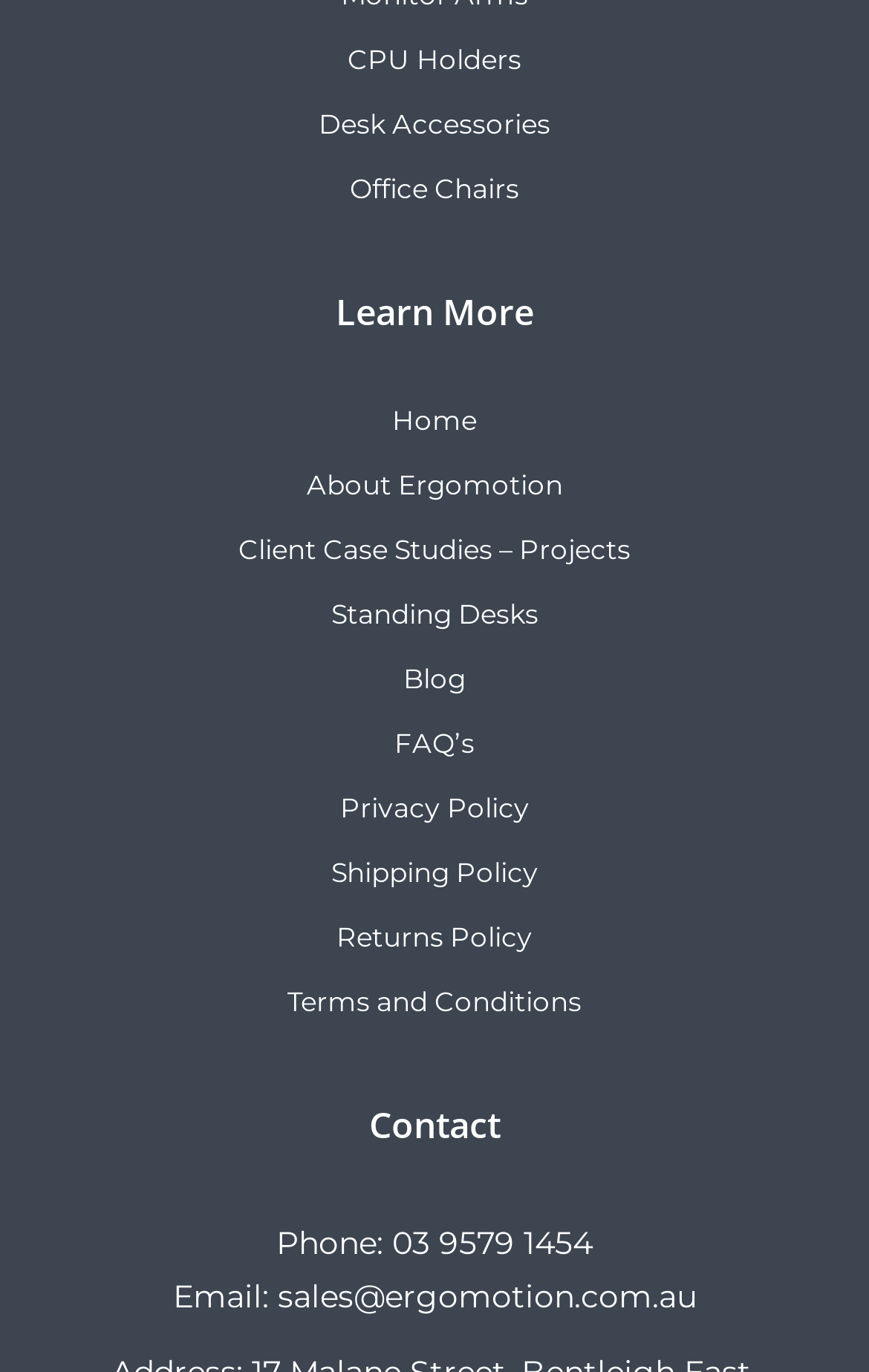Using the format (top-left x, top-left y, bottom-right x, bottom-right y), provide the bounding box coordinates for the described UI element. All values should be floating point numbers between 0 and 1: Returns Policy

[0.387, 0.67, 0.613, 0.695]